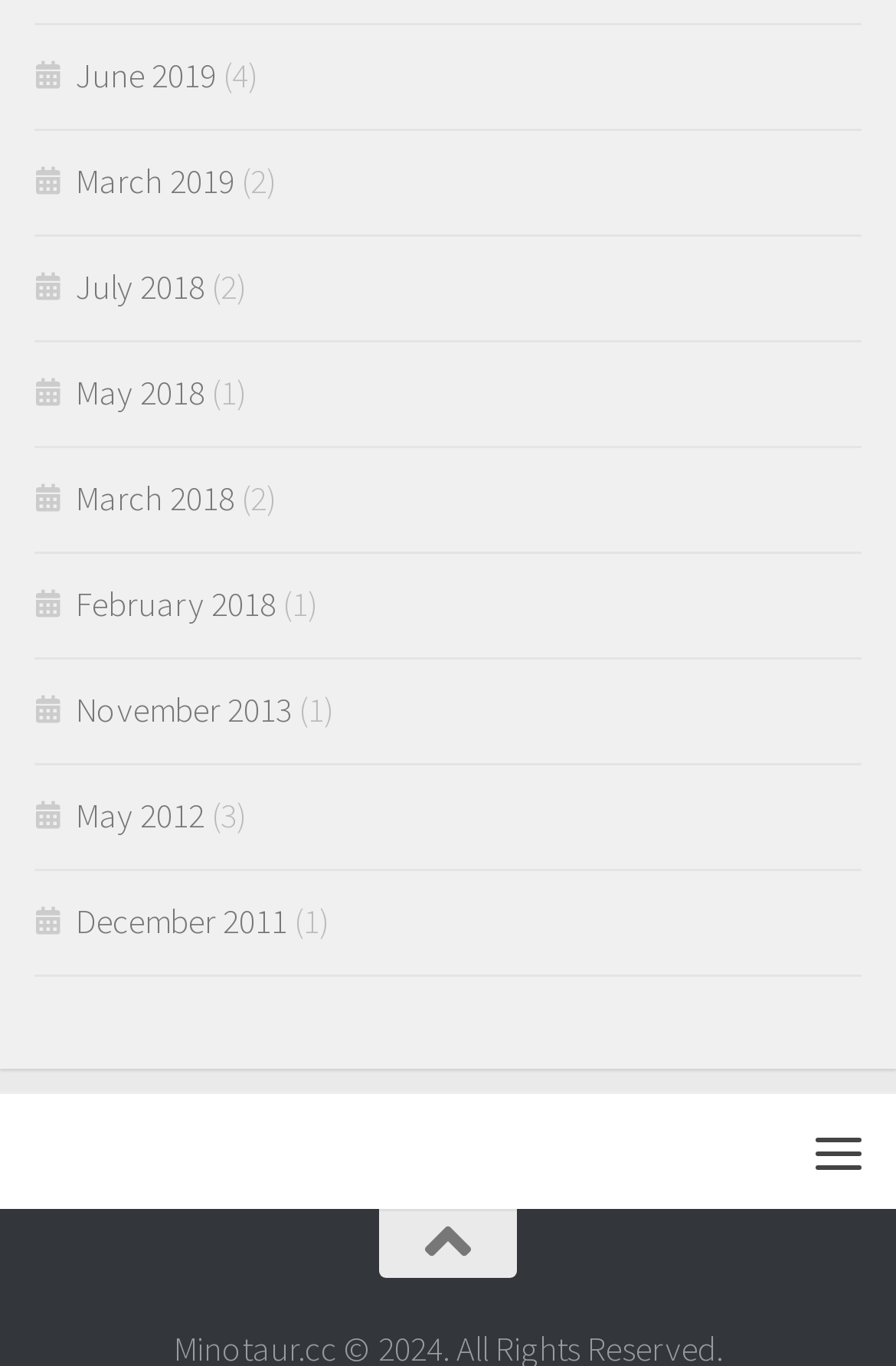Could you determine the bounding box coordinates of the clickable element to complete the instruction: "View June 2019"? Provide the coordinates as four float numbers between 0 and 1, i.e., [left, top, right, bottom].

[0.038, 0.039, 0.241, 0.071]